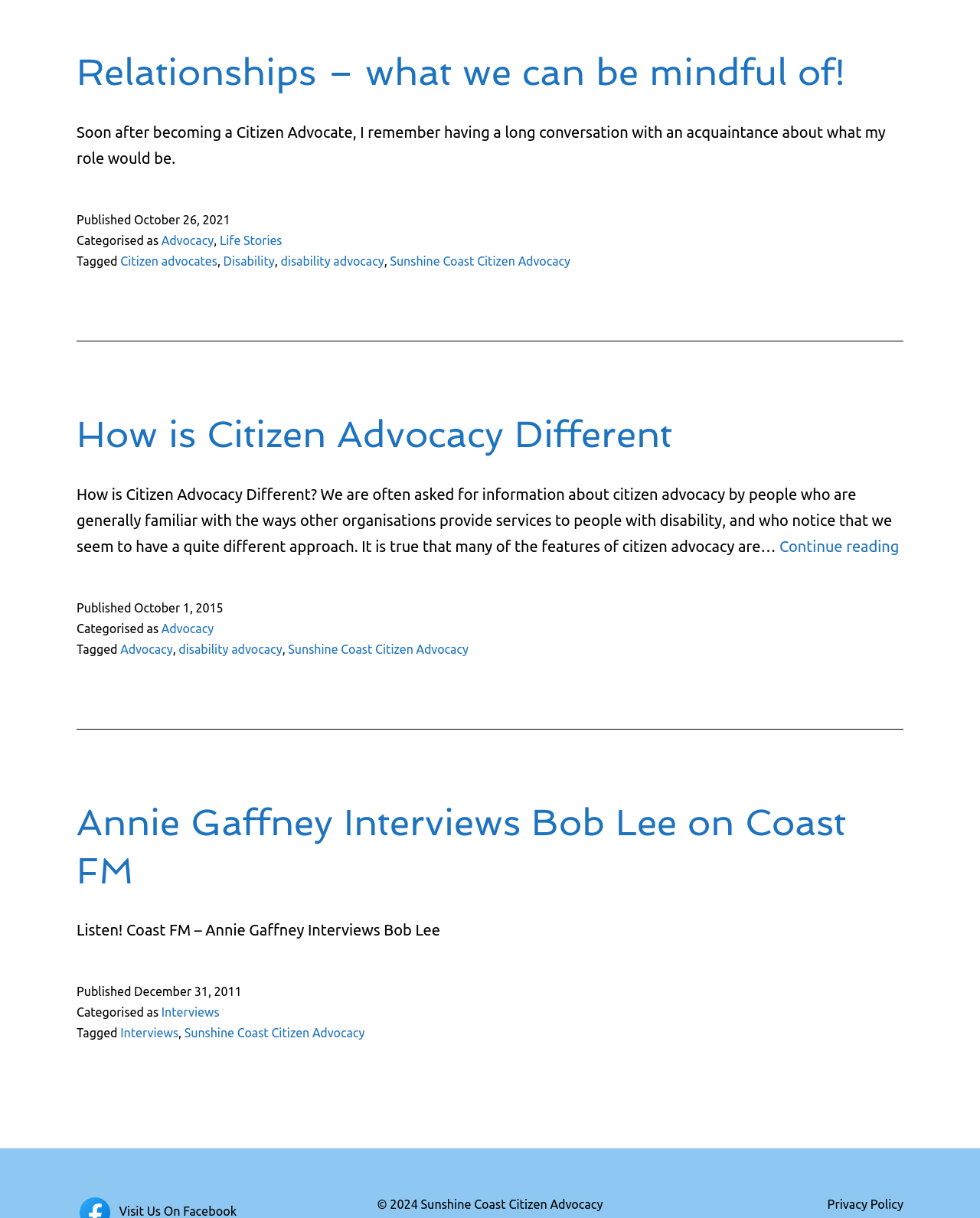What is the year of the copyright mentioned in the footer?
Provide a detailed answer to the question using information from the image.

I determined the year of the copyright mentioned in the footer by looking at the static text element with the text '© 2024 Sunshine Coast Citizen Advocacy' which is a child of the footer element.